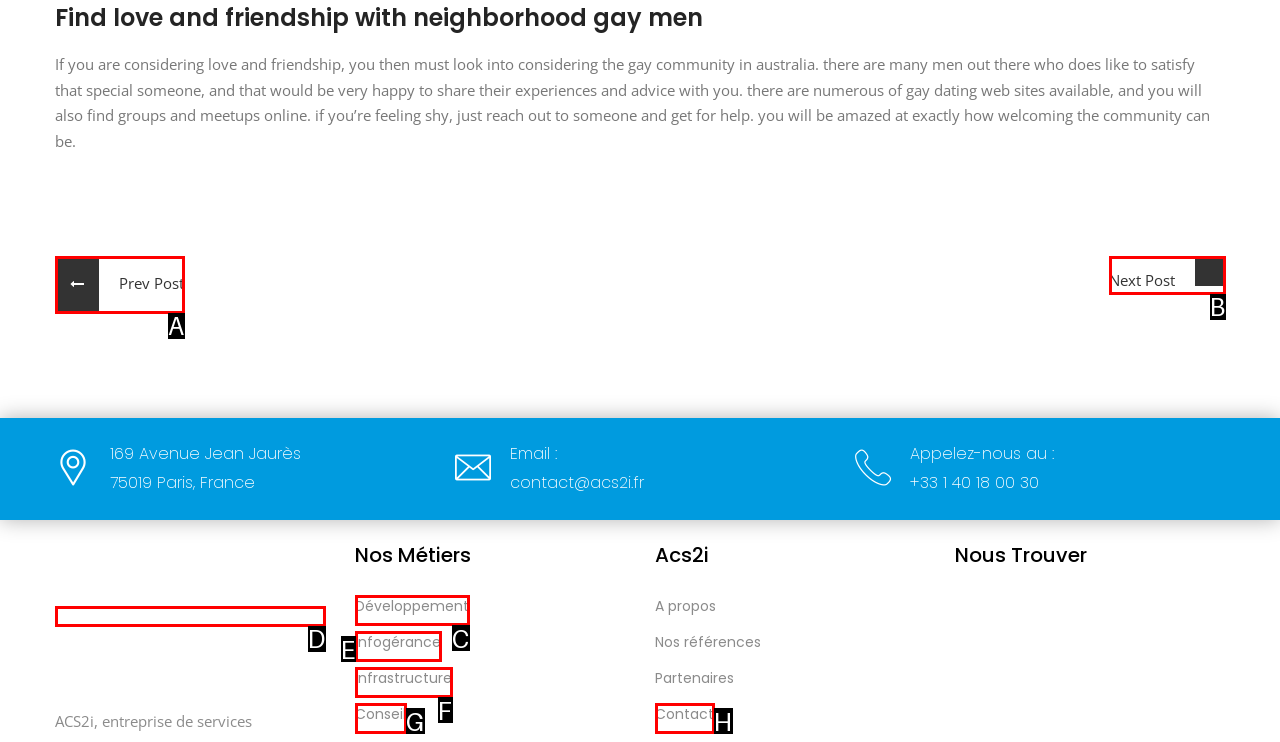Identify the HTML element to click to execute this task: Click the link to focusz.de Respond with the letter corresponding to the proper option.

None